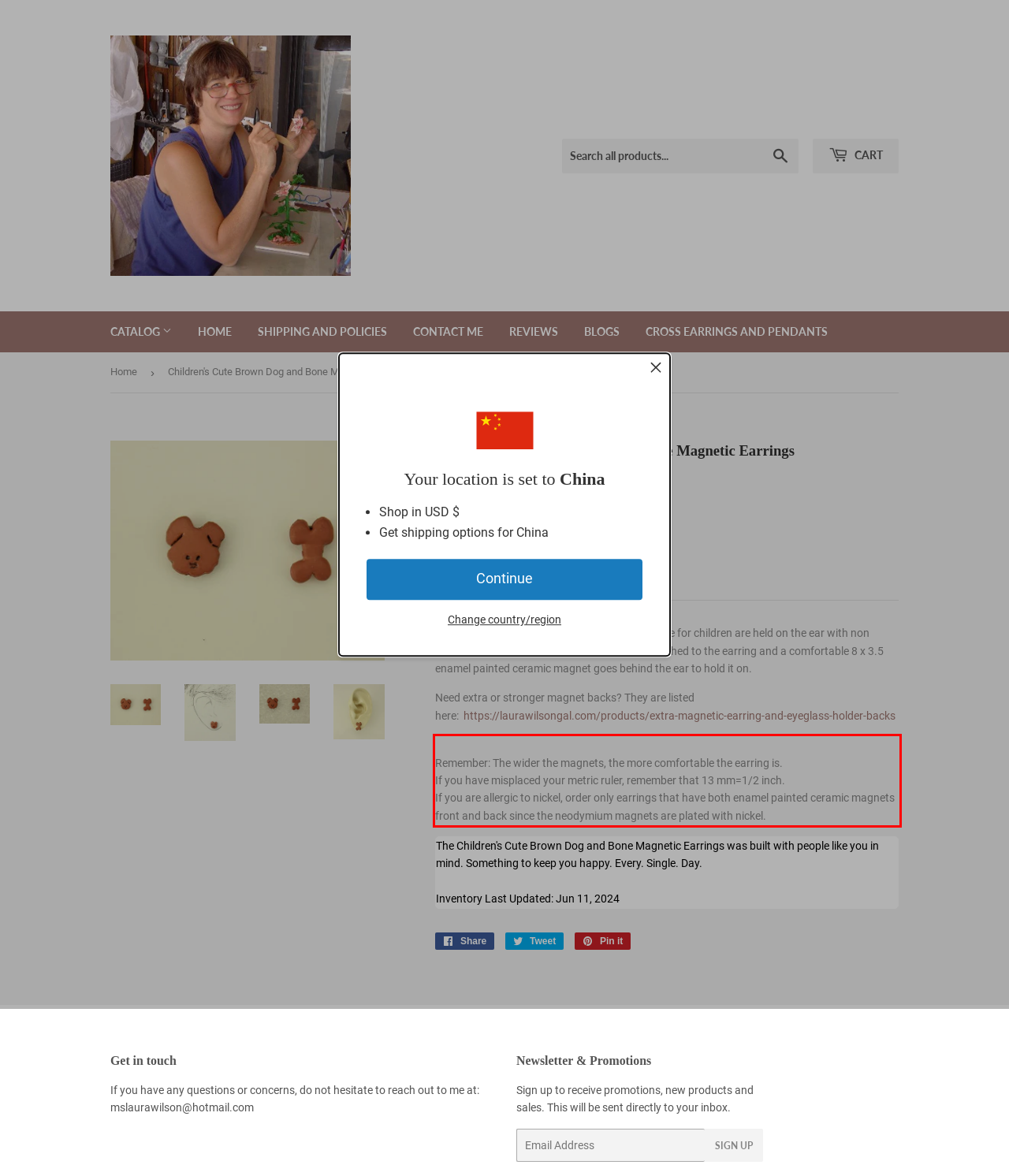Please recognize and transcribe the text located inside the red bounding box in the webpage image.

Remember: The wider the magnets, the more comfortable the earring is. If you have misplaced your metric ruler, remember that 13 mm=1/2 inch. If you are allergic to nickel, order only earrings that have both enamel painted ceramic magnets front and back since the neodymium magnets are plated with nickel.